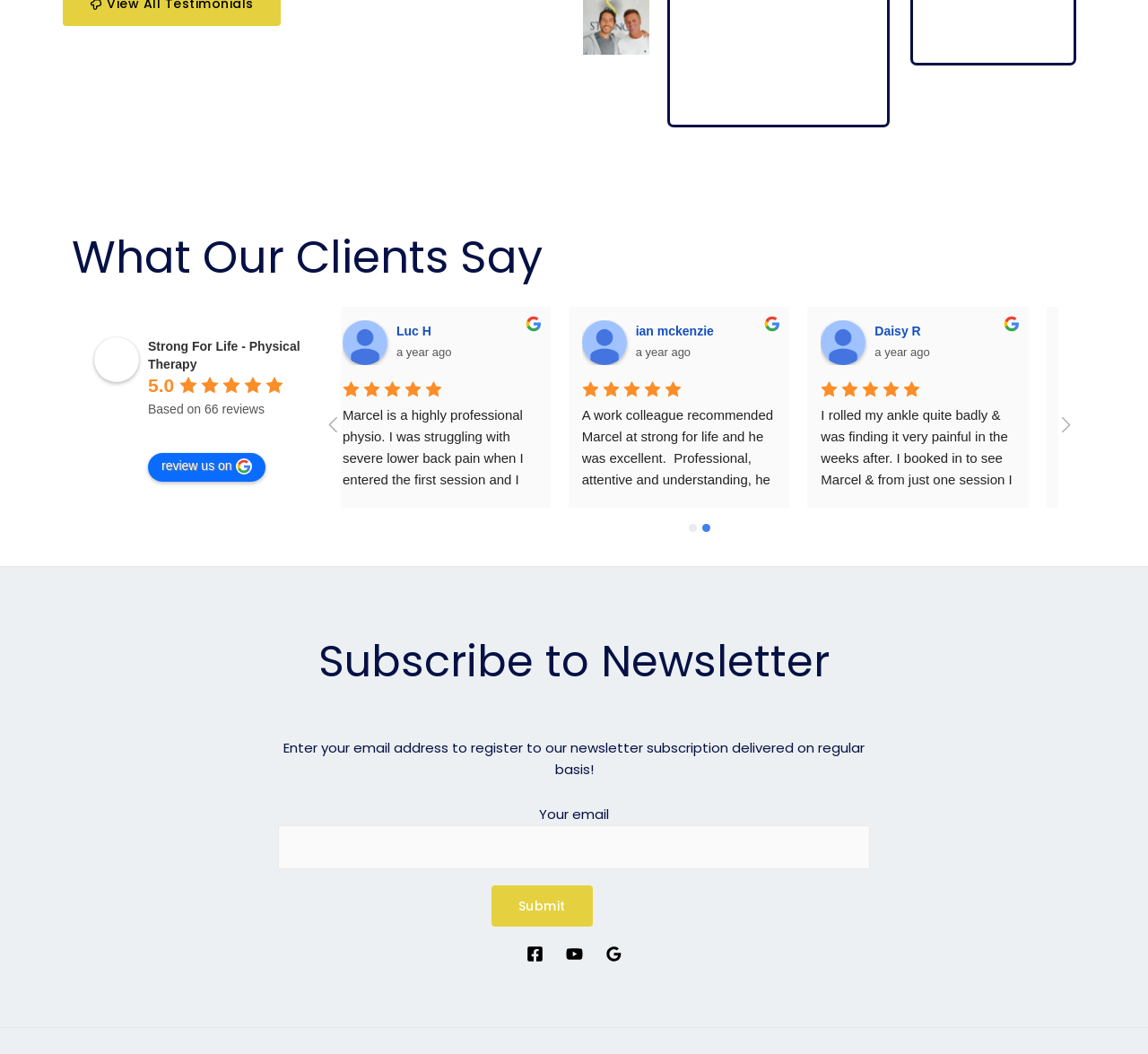Determine the bounding box coordinates of the element's region needed to click to follow the instruction: "Click on the 'Submit' button". Provide these coordinates as four float numbers between 0 and 1, formatted as [left, top, right, bottom].

[0.428, 0.84, 0.516, 0.879]